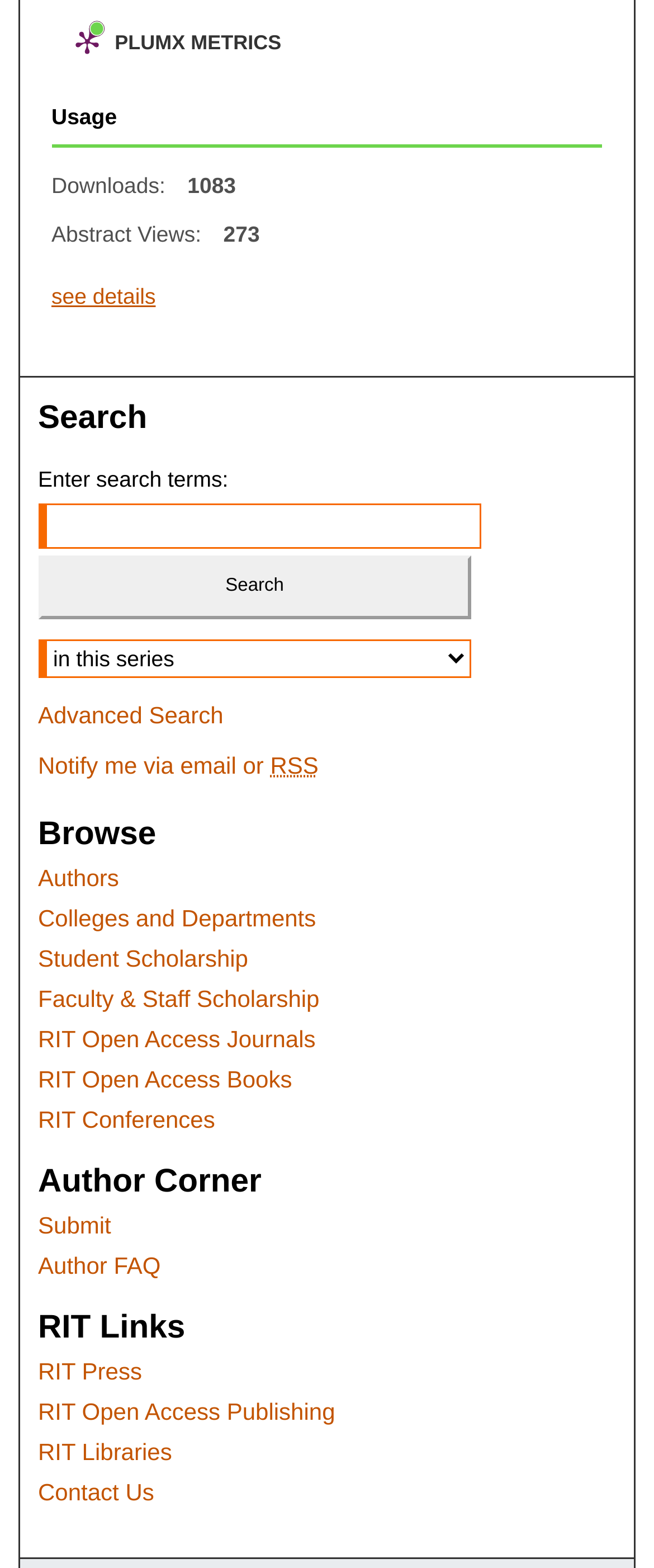Pinpoint the bounding box coordinates of the area that should be clicked to complete the following instruction: "See details". The coordinates must be given as four float numbers between 0 and 1, i.e., [left, top, right, bottom].

[0.058, 0.145, 0.942, 0.185]